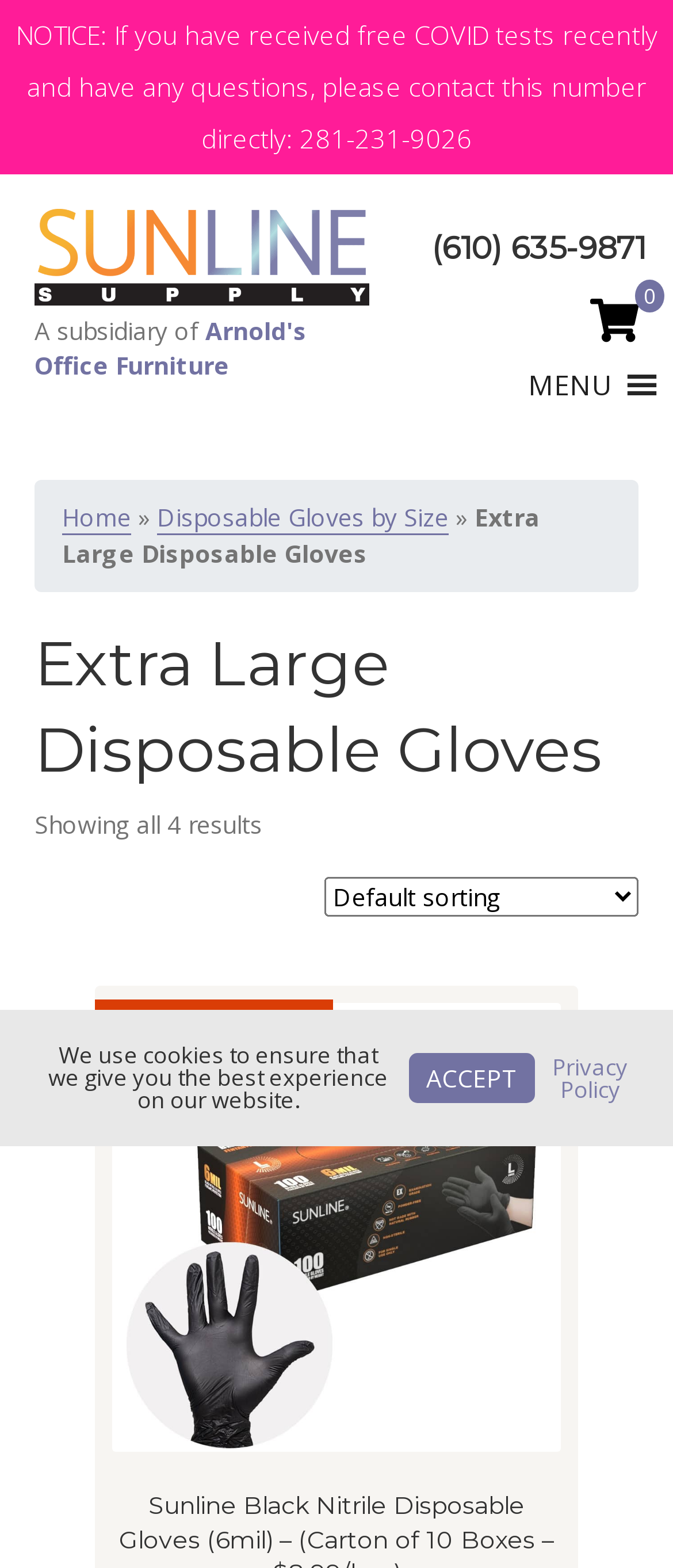Specify the bounding box coordinates of the area to click in order to follow the given instruction: "go to Sunline Supply Home."

[0.051, 0.151, 0.549, 0.172]